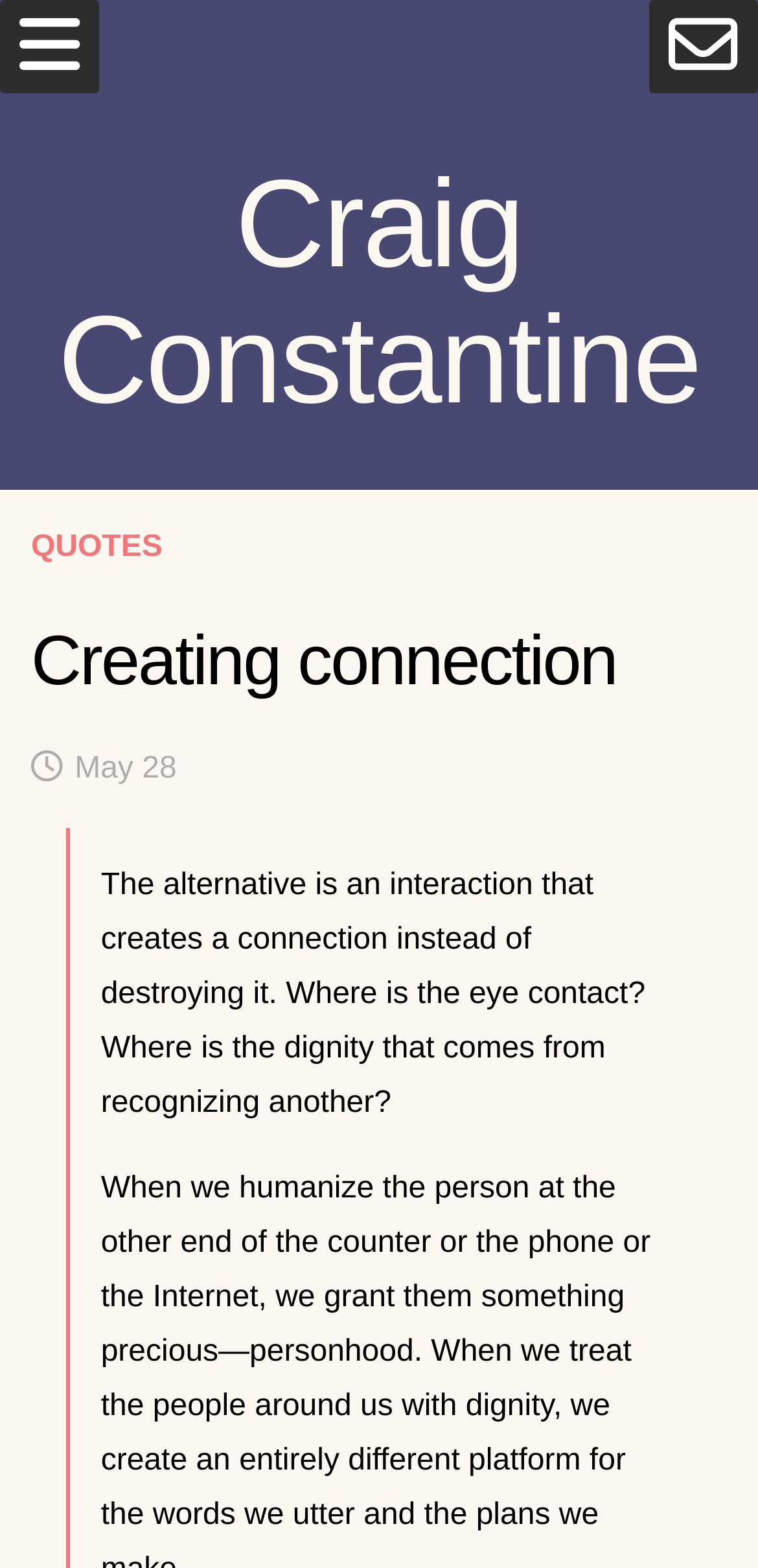Please determine the bounding box coordinates of the element to click in order to execute the following instruction: "Click Facebook page". The coordinates should be four float numbers between 0 and 1, specified as [left, top, right, bottom].

None